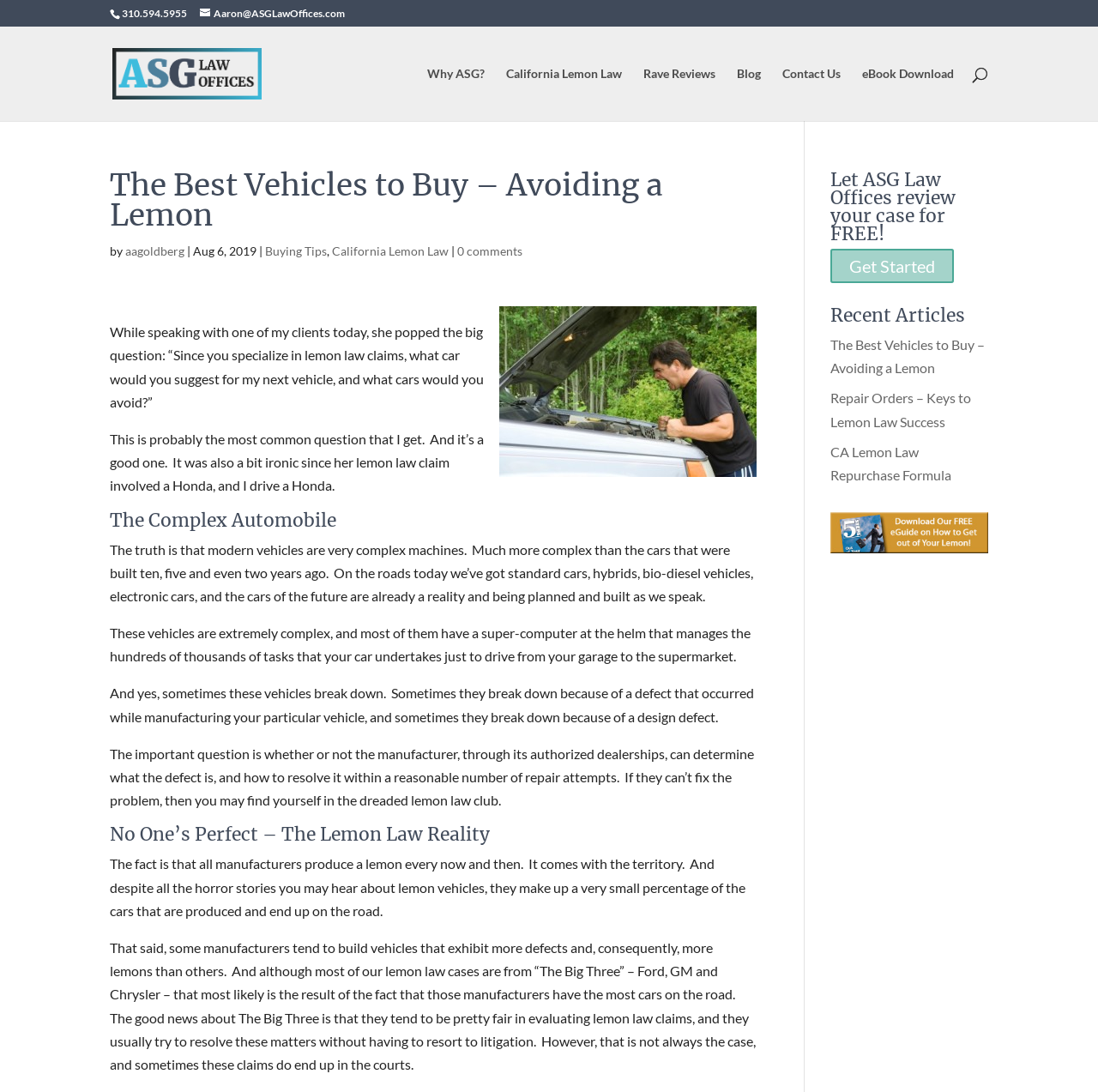What is the author of the blog post?
Could you answer the question with a detailed and thorough explanation?

I found the author's name by looking at the blog post heading, where I saw a link element with the text 'aagoldberg'.